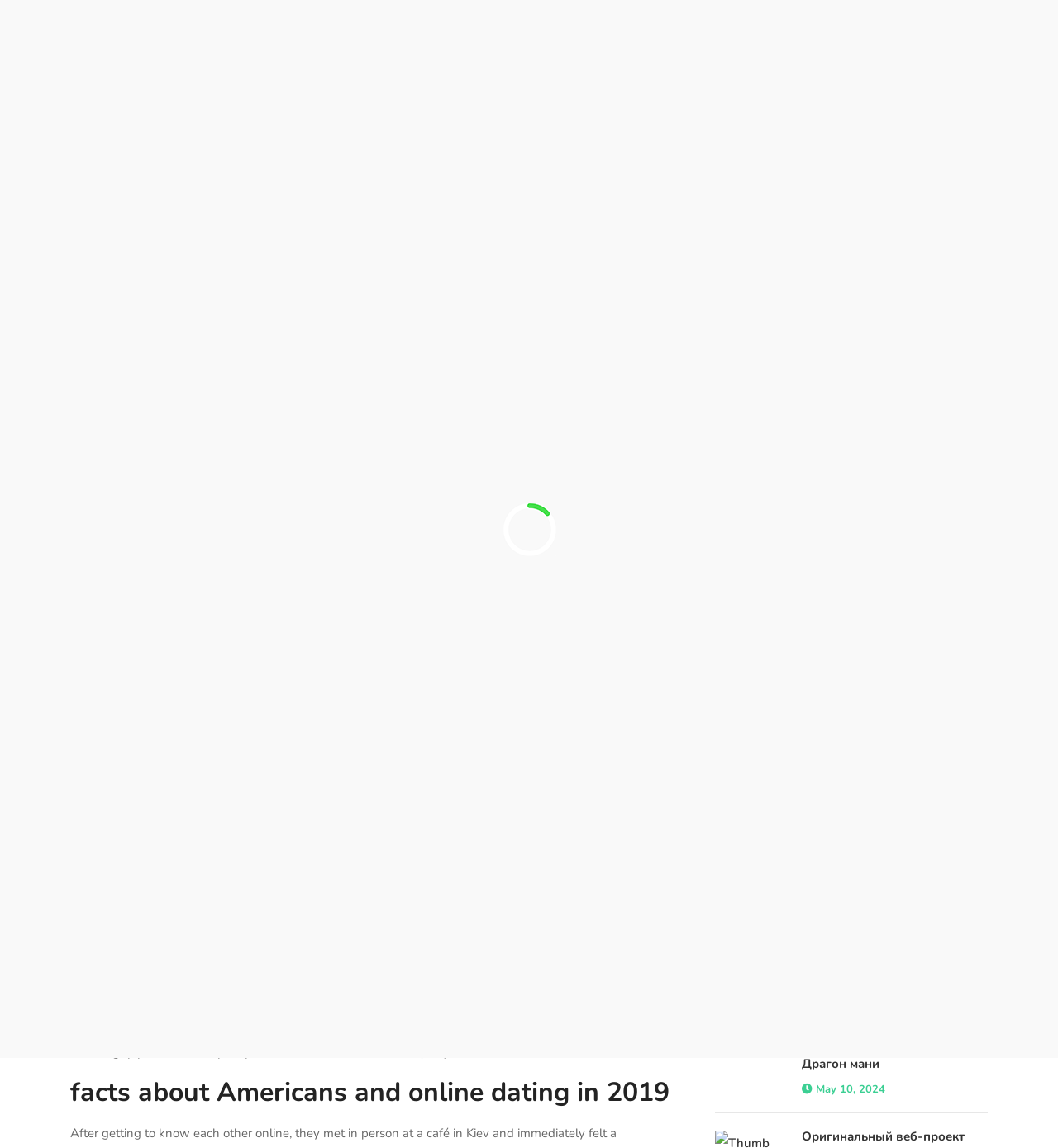How many links are there in the navigation menu?
Examine the image and give a concise answer in one word or a short phrase.

6